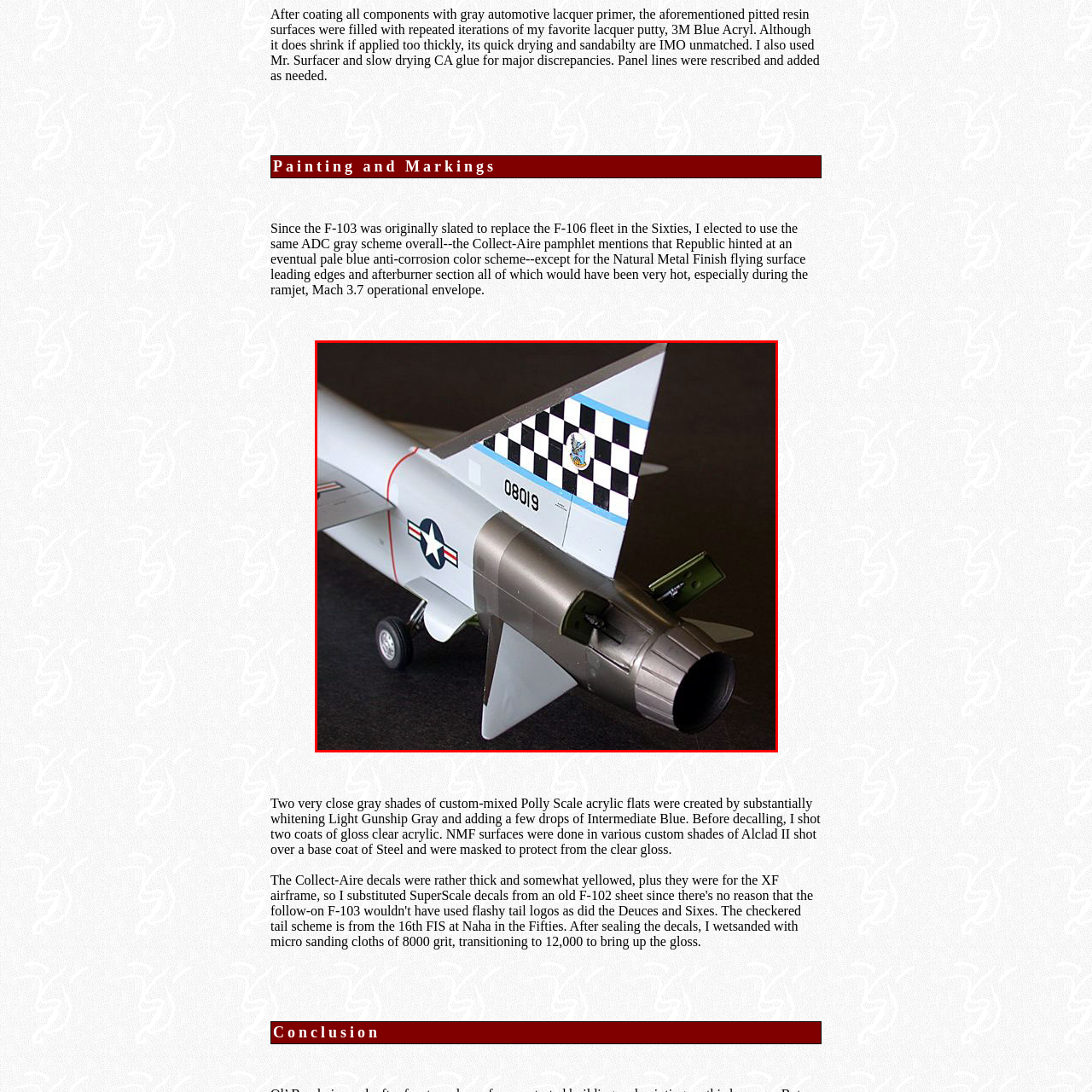What is the number near the tail of the aircraft?
Direct your attention to the highlighted area in the red bounding box of the image and provide a detailed response to the question.

According to the caption, the fuselage is adorned with distinctive markings, including a star insignia and the number '08019' near the tail, which is the number mentioned in the question.